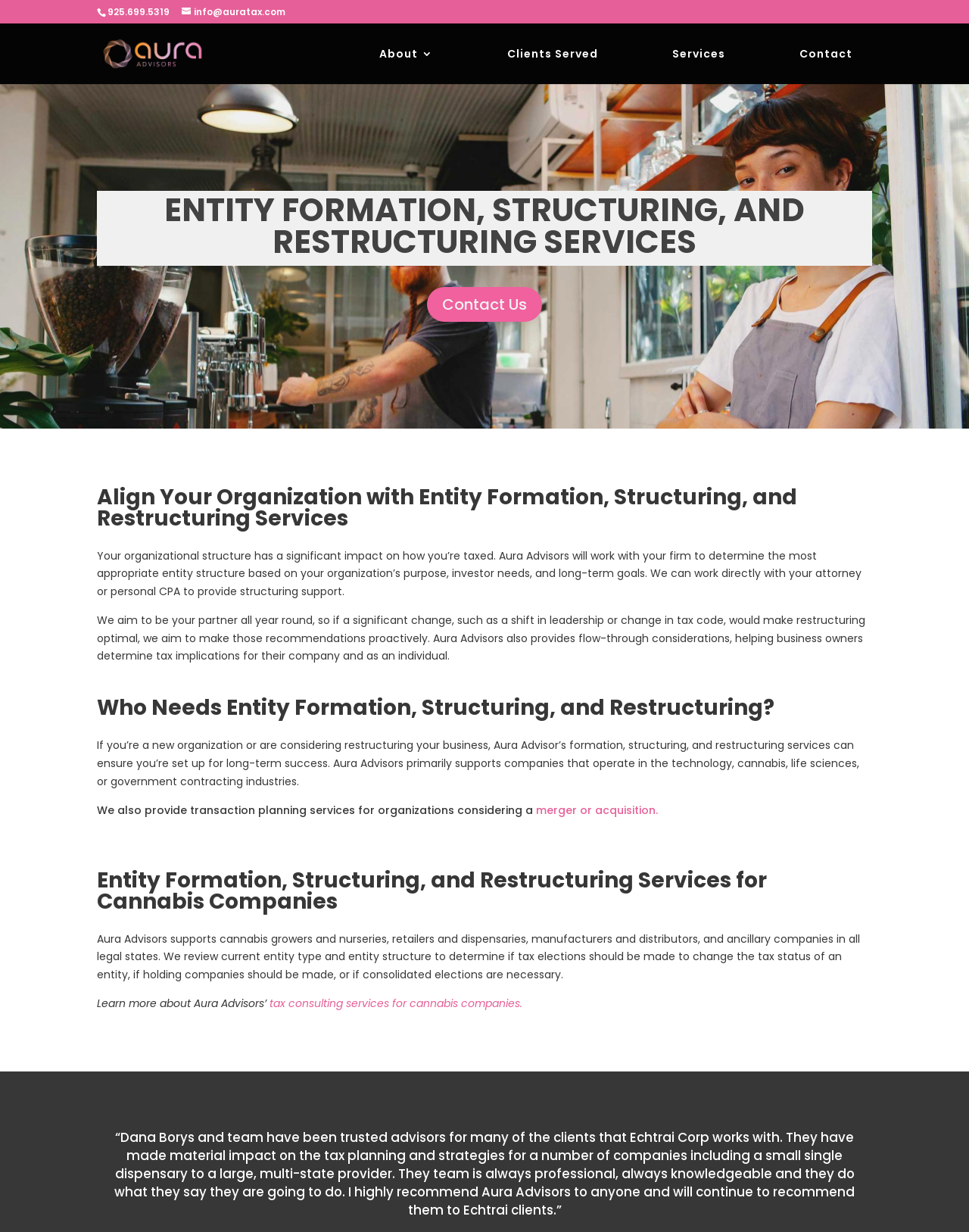Provide a one-word or one-phrase answer to the question:
What is the phone number to contact Aura Advisors?

925.699.5319